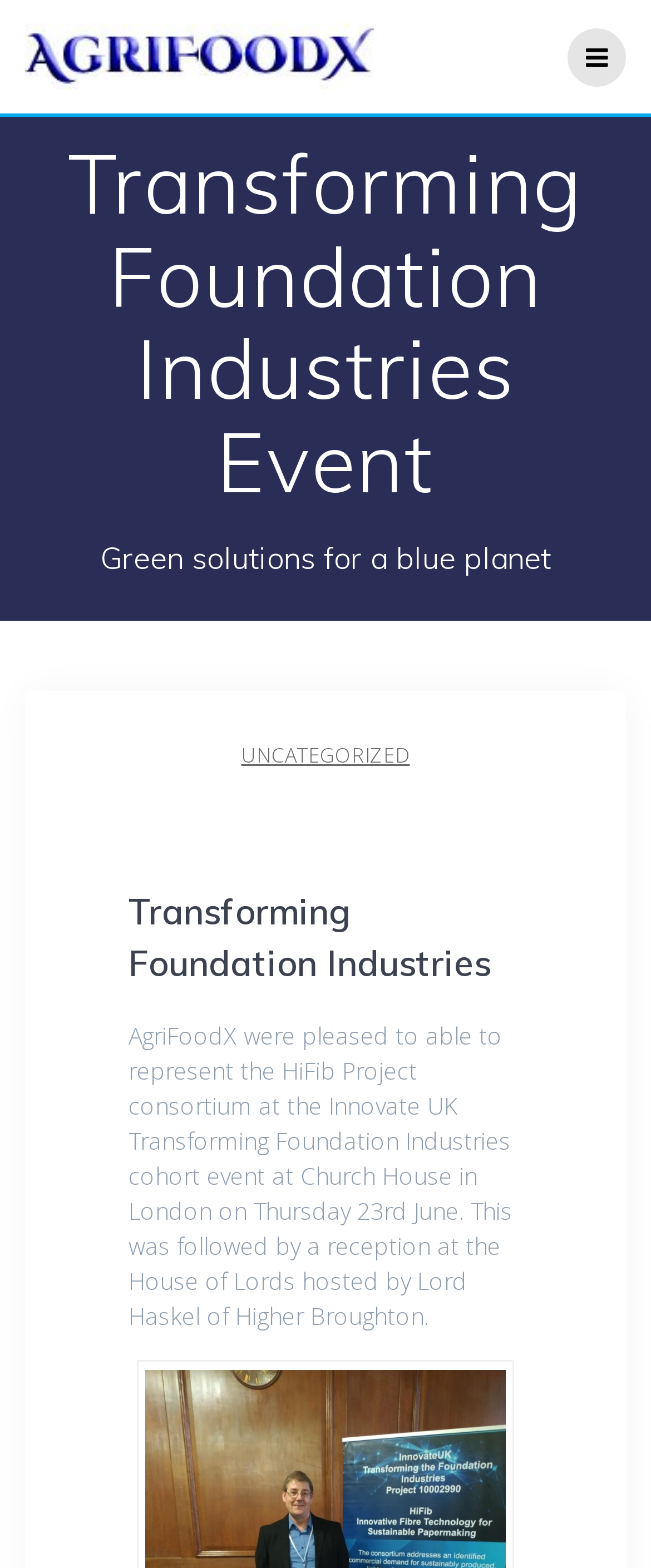Where was the reception hosted?
Using the visual information, reply with a single word or short phrase.

House of Lords